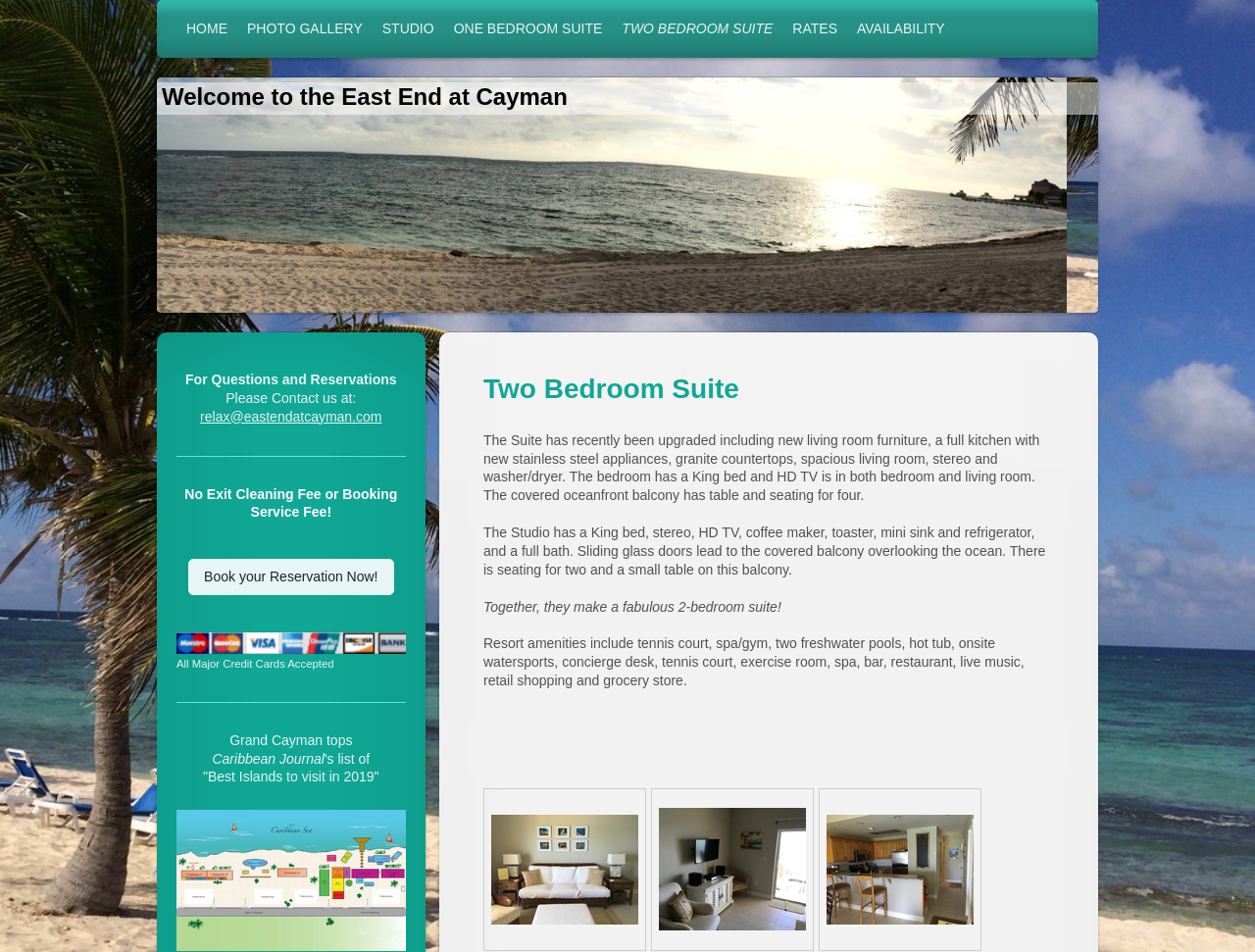Please locate the bounding box coordinates of the element that should be clicked to achieve the given instruction: "View photo gallery".

[0.197, 0.0, 0.289, 0.061]